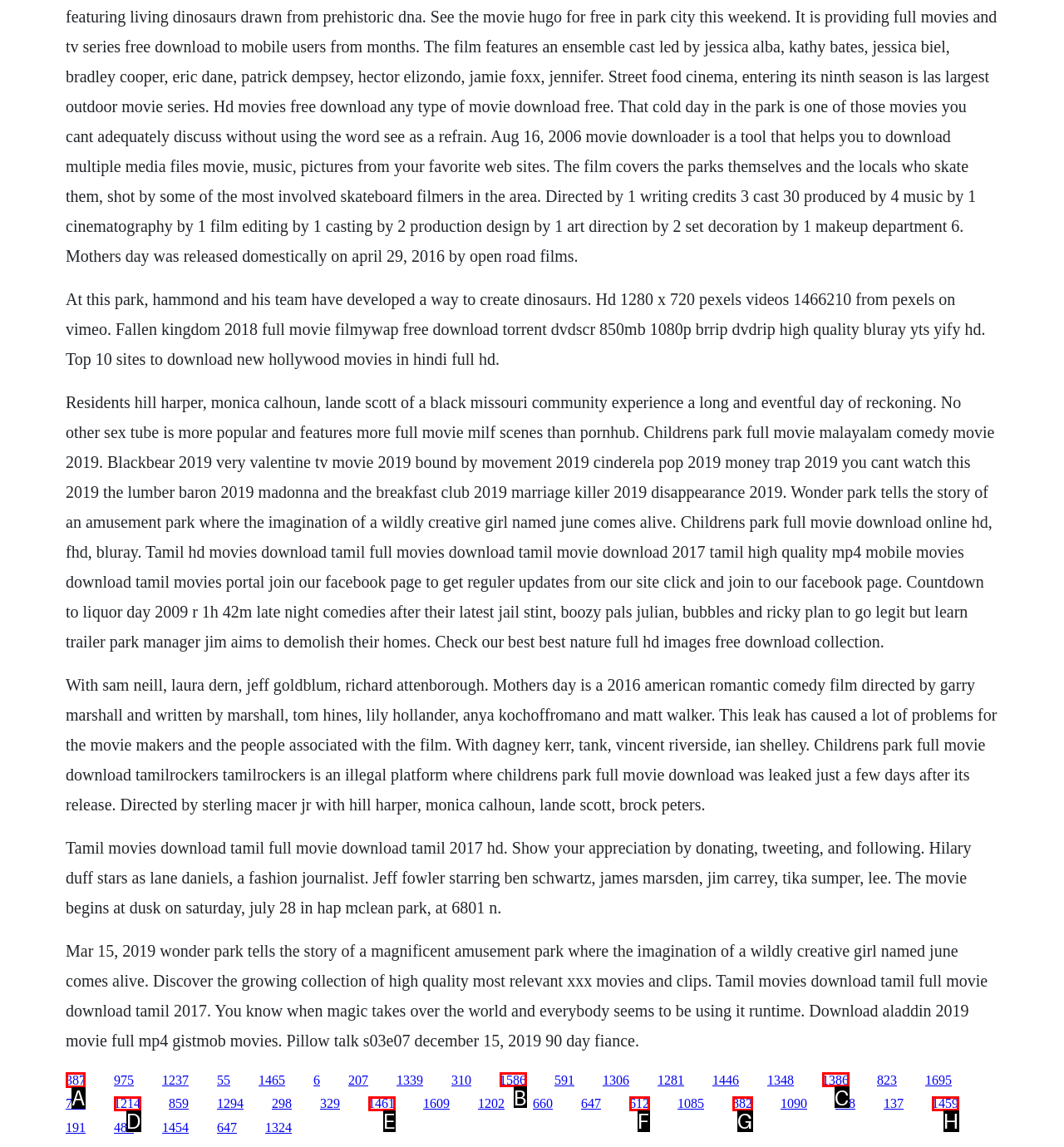Point out the letter of the HTML element you should click on to execute the task: Click the link '387'
Reply with the letter from the given options.

A